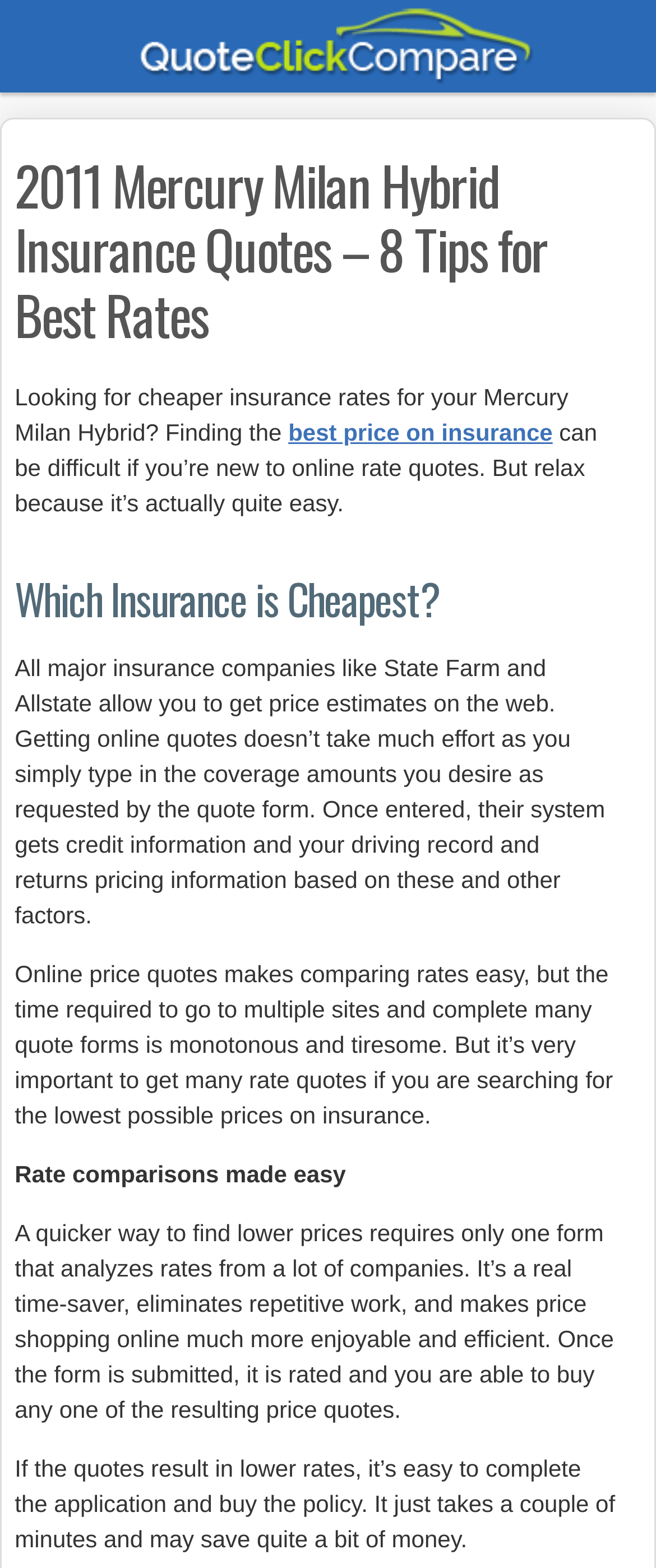Answer the question with a single word or phrase: 
What happens after submitting the quote form?

Get rated and buy policy